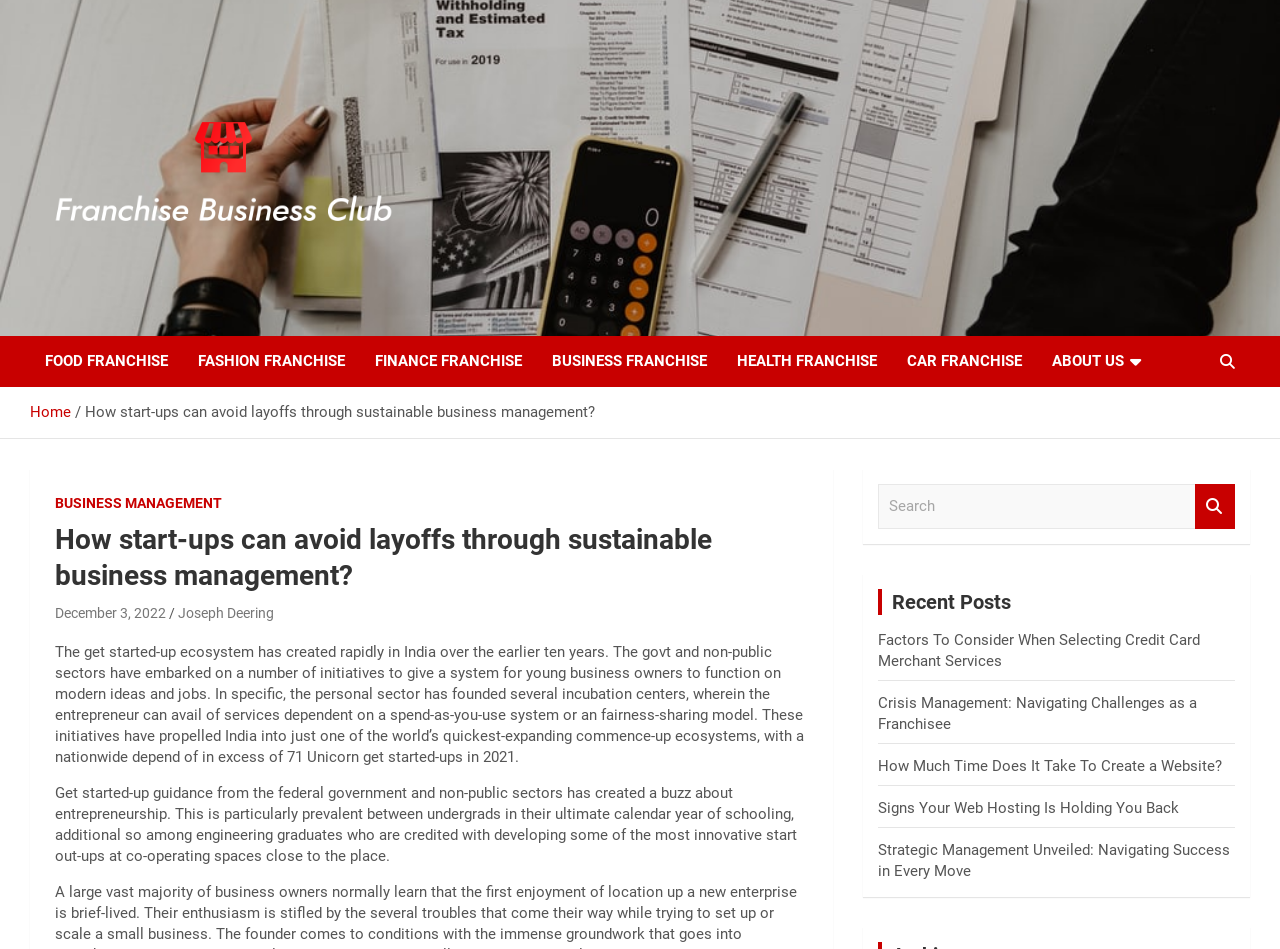Pinpoint the bounding box coordinates of the clickable area necessary to execute the following instruction: "Read about FOOD FRANCHISE". The coordinates should be given as four float numbers between 0 and 1, namely [left, top, right, bottom].

[0.023, 0.354, 0.143, 0.408]